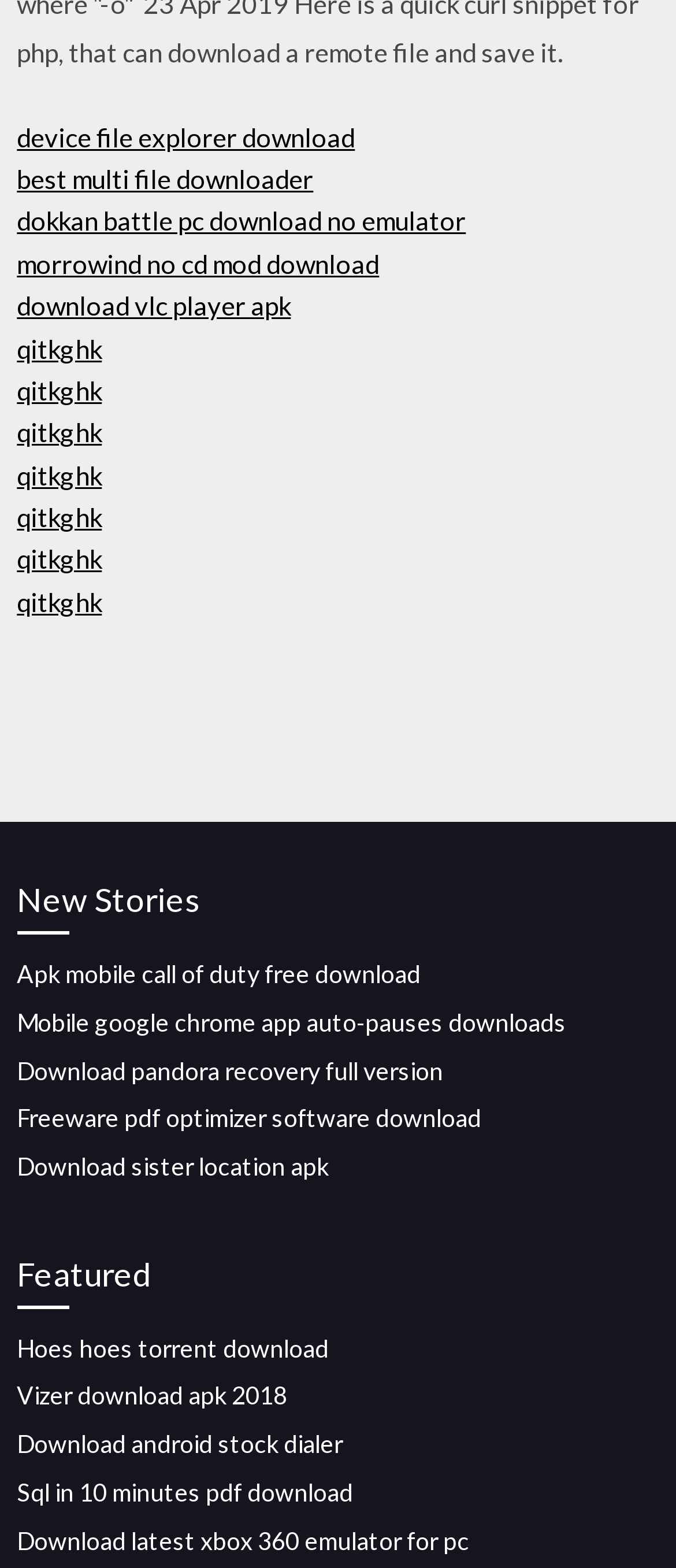Find the bounding box coordinates for the element that must be clicked to complete the instruction: "download apk mobile call of duty free". The coordinates should be four float numbers between 0 and 1, indicated as [left, top, right, bottom].

[0.025, 0.612, 0.622, 0.63]